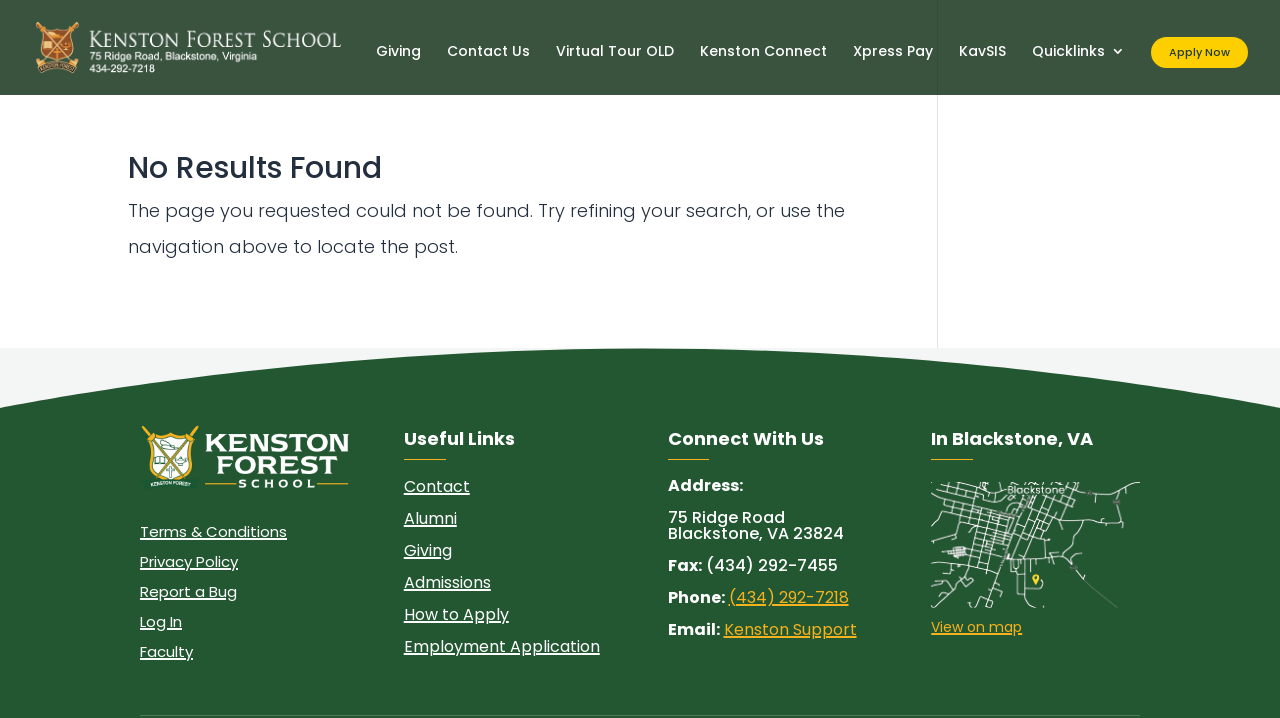Pinpoint the bounding box coordinates of the clickable element needed to complete the instruction: "Log In to the system". The coordinates should be provided as four float numbers between 0 and 1: [left, top, right, bottom].

[0.109, 0.85, 0.142, 0.88]